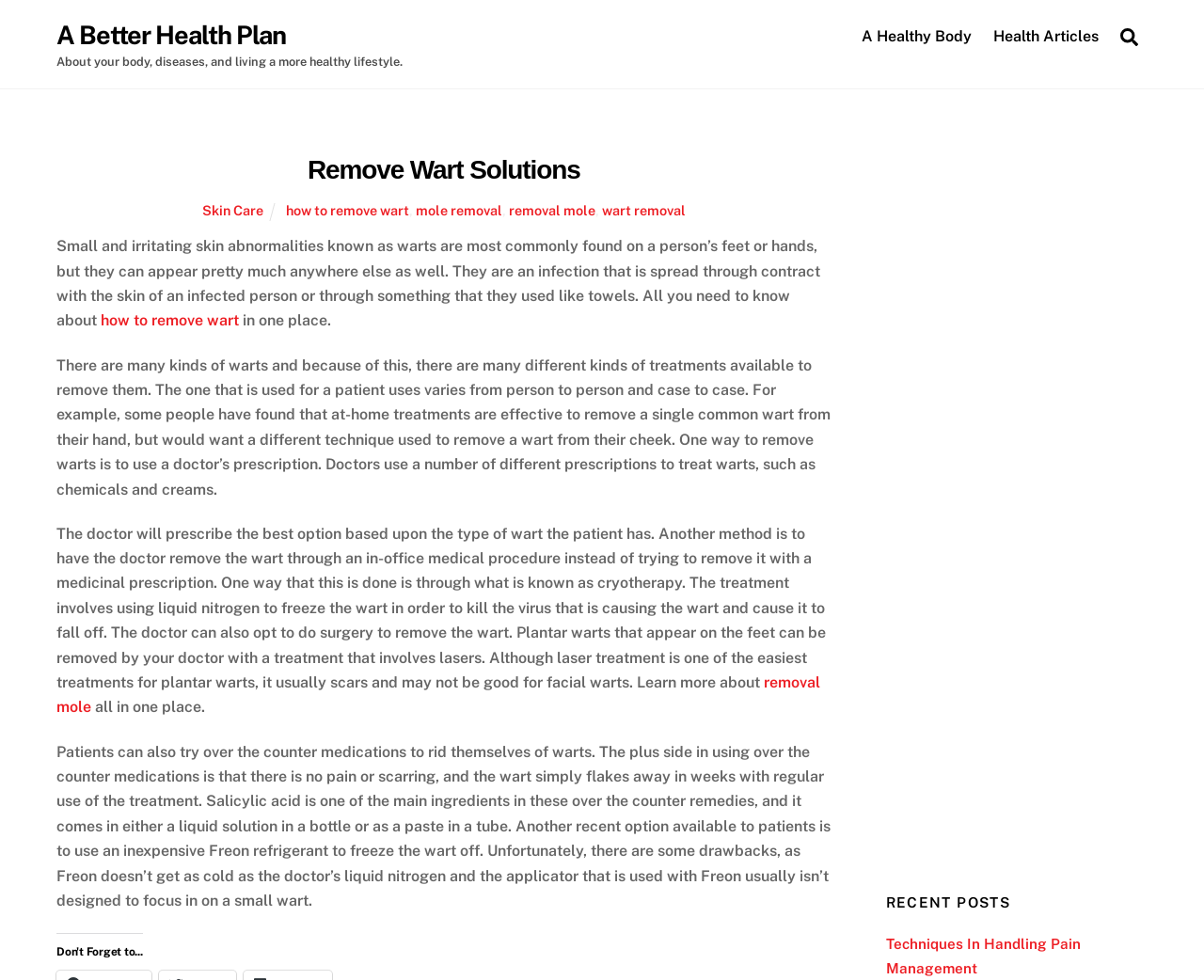Generate a comprehensive description of the webpage content.

This webpage is about removing warts and provides information on various solutions and treatments. At the top, there is a header section with a link to "A Better Health Plan" and a brief description of the website's focus on healthy living. On the right side of the header, there is a search bar with a magnifying glass icon.

Below the header, there are several links to different sections of the website, including "A Healthy Body", "Health Articles", and "Remove Wart Solutions". The "Remove Wart Solutions" section is the main content area of the page, which provides detailed information about warts and their removal.

The main content area is divided into several sections, each discussing different aspects of warts and their removal. The first section explains what warts are, how they are spread, and their common locations on the body. The second section discusses the various types of warts and their corresponding treatments.

The webpage also provides information on different removal methods, including doctor-prescribed treatments, cryotherapy, surgery, and over-the-counter medications. Additionally, there is a section that discusses the use of Freon refrigerant as a removal method.

On the right side of the page, there is a section titled "RECENT POSTS" with a link to an article about pain management. Below this section, there is an advertisement iframe.

Throughout the page, there are several links to related topics, such as skin care, mole removal, and wart removal. The overall layout of the page is organized, with clear headings and concise text, making it easy to navigate and find relevant information.